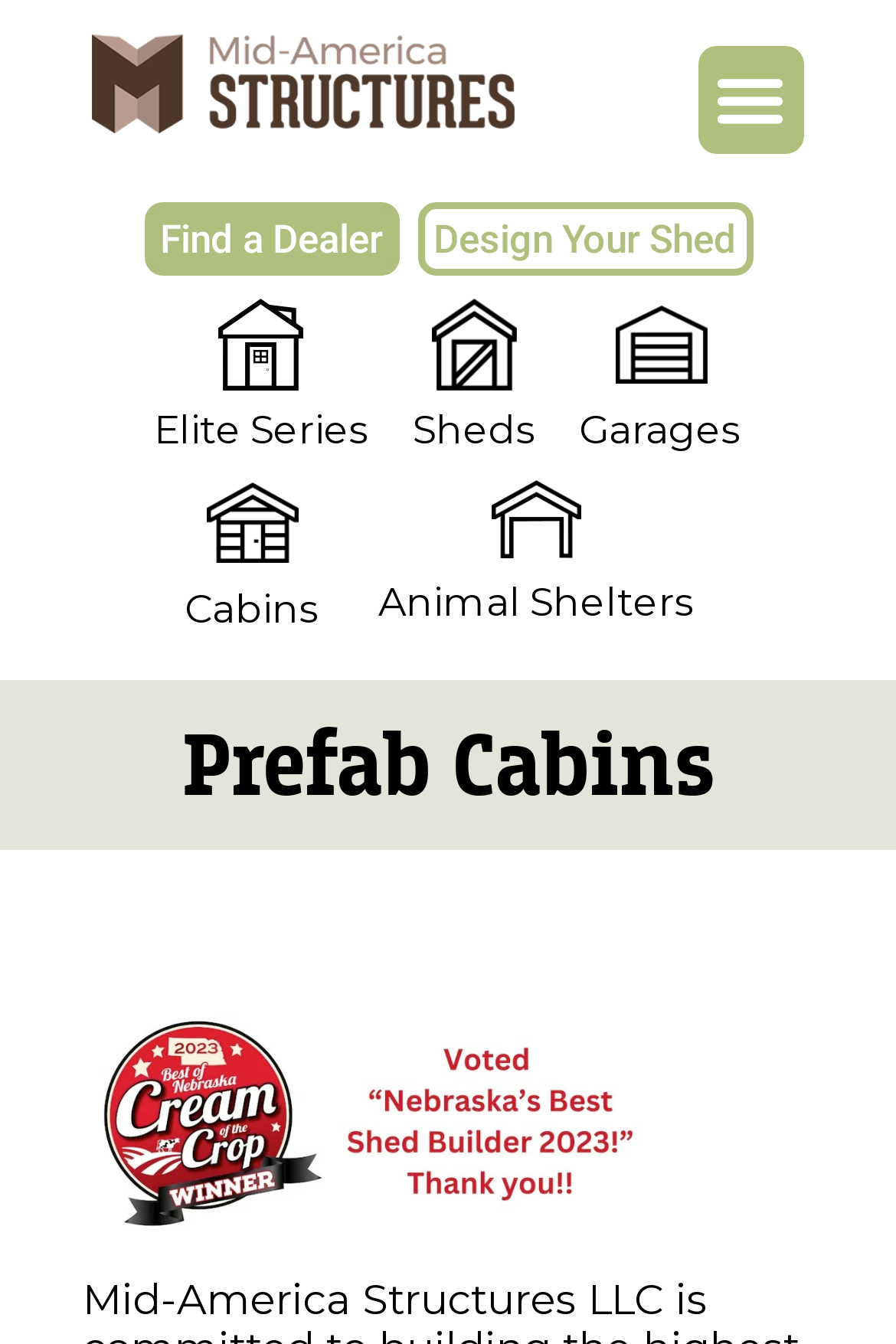Please respond in a single word or phrase: 
What is the design tool for?

Designing custom pre-built cabins